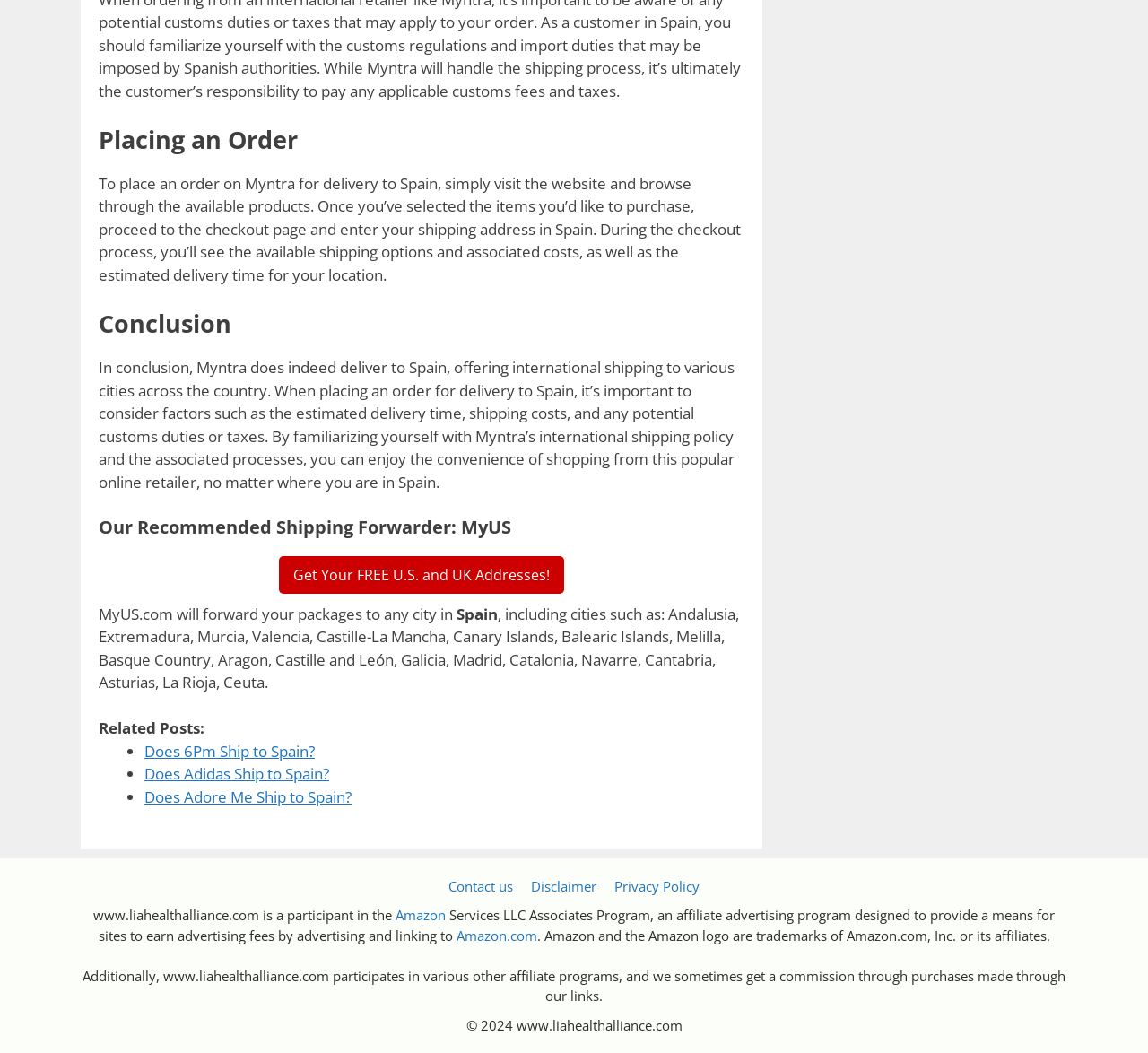Can you find the bounding box coordinates for the UI element given this description: "Does Adidas Ship to Spain?"? Provide the coordinates as four float numbers between 0 and 1: [left, top, right, bottom].

[0.126, 0.661, 0.29, 0.678]